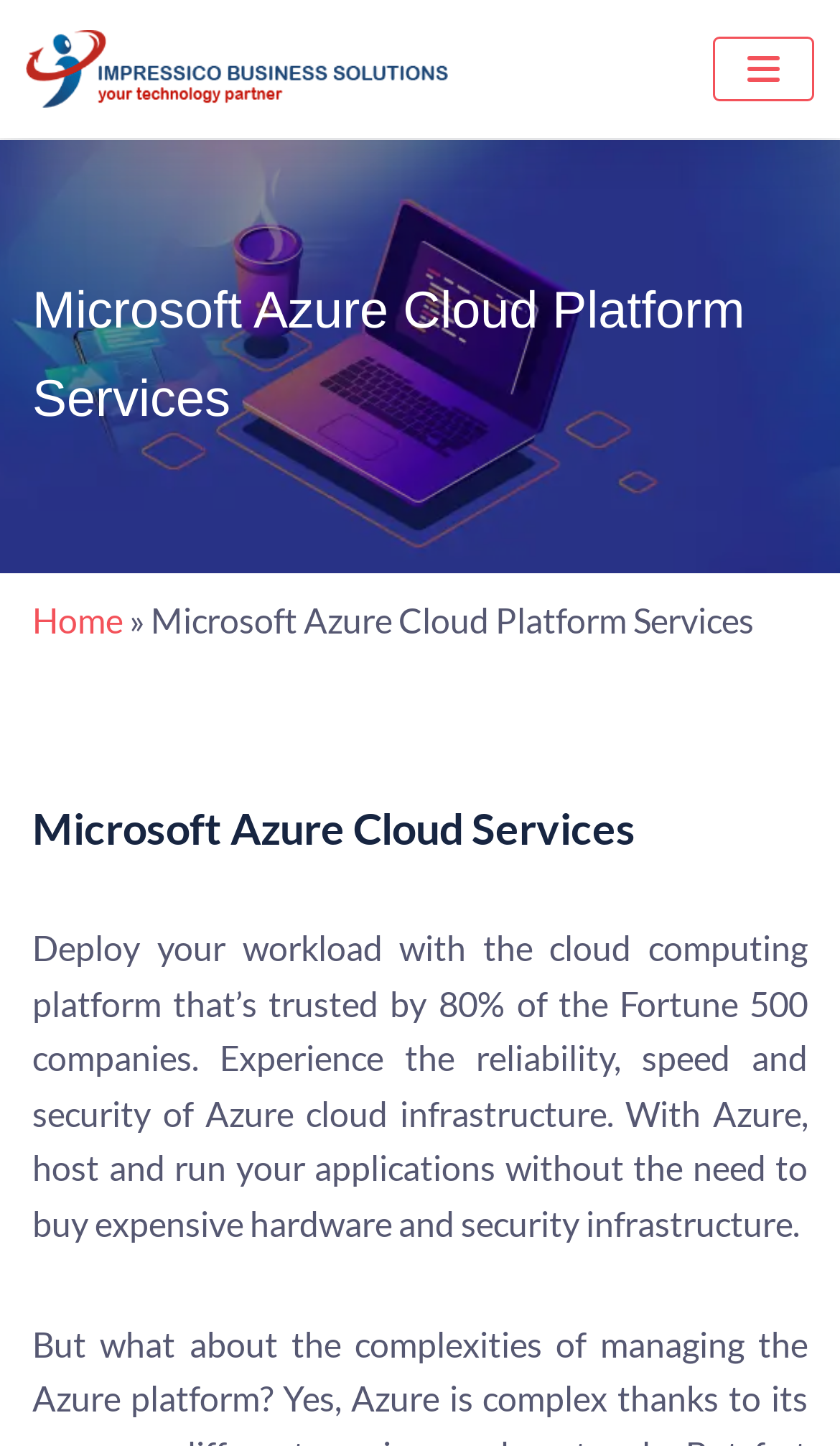What is the company mentioned in the top-left corner?
Based on the image, give a concise answer in the form of a single word or short phrase.

Impressico